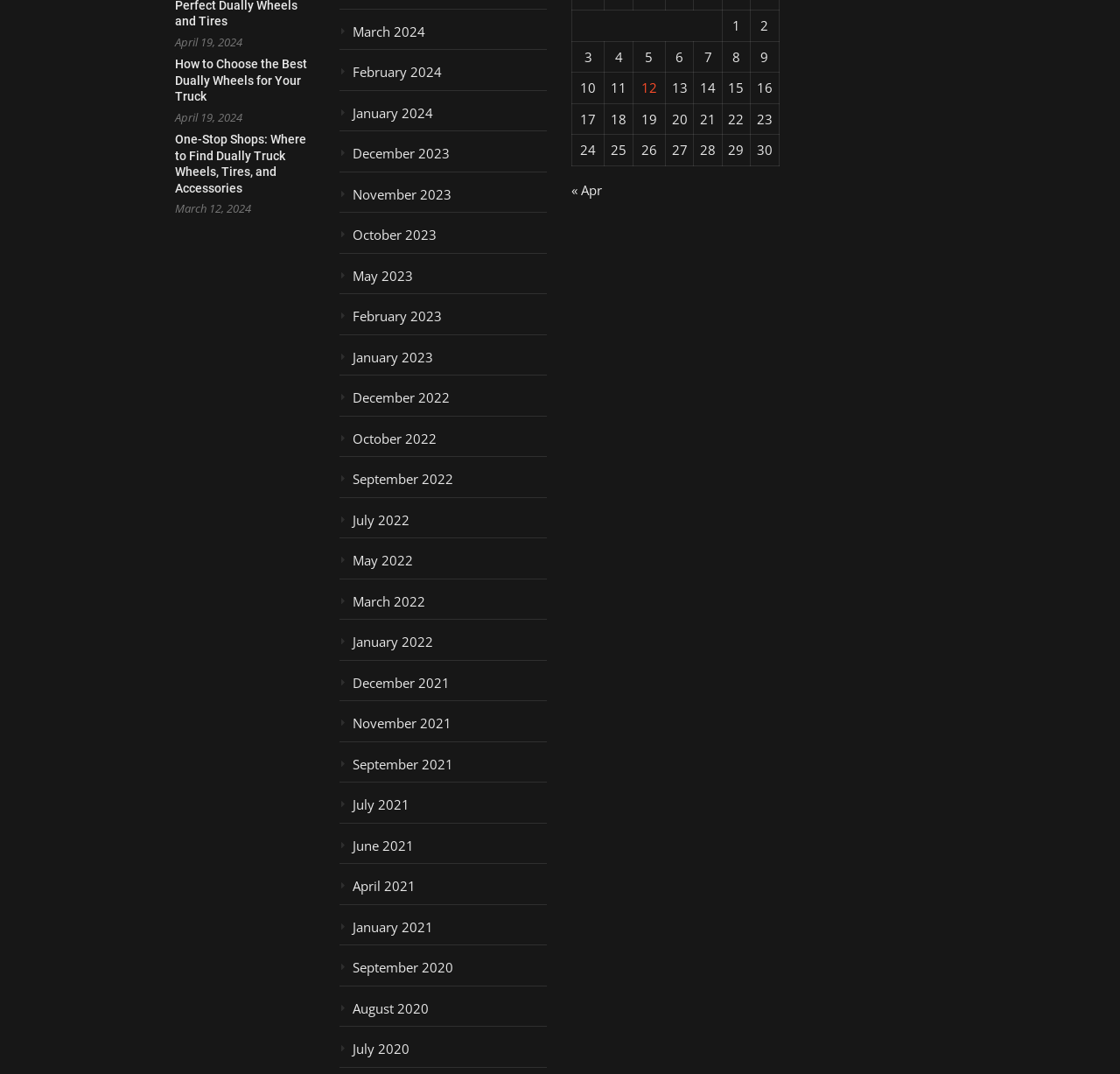Determine the bounding box coordinates of the UI element described by: "August 2020".

[0.303, 0.931, 0.488, 0.956]